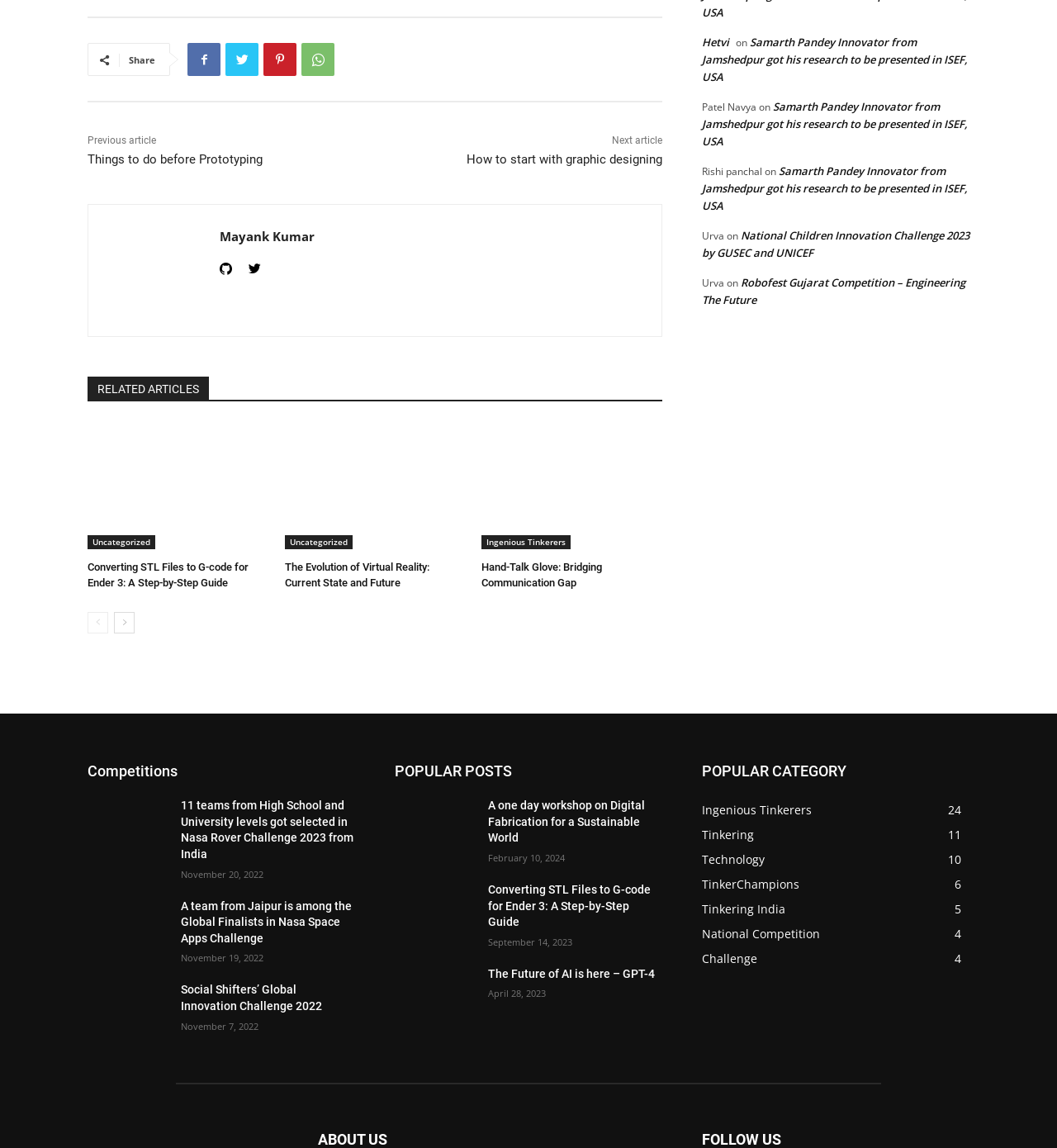Identify the bounding box coordinates of the section that should be clicked to achieve the task described: "Click on the link 'Ingenious Tinkerers'".

[0.664, 0.698, 0.768, 0.712]